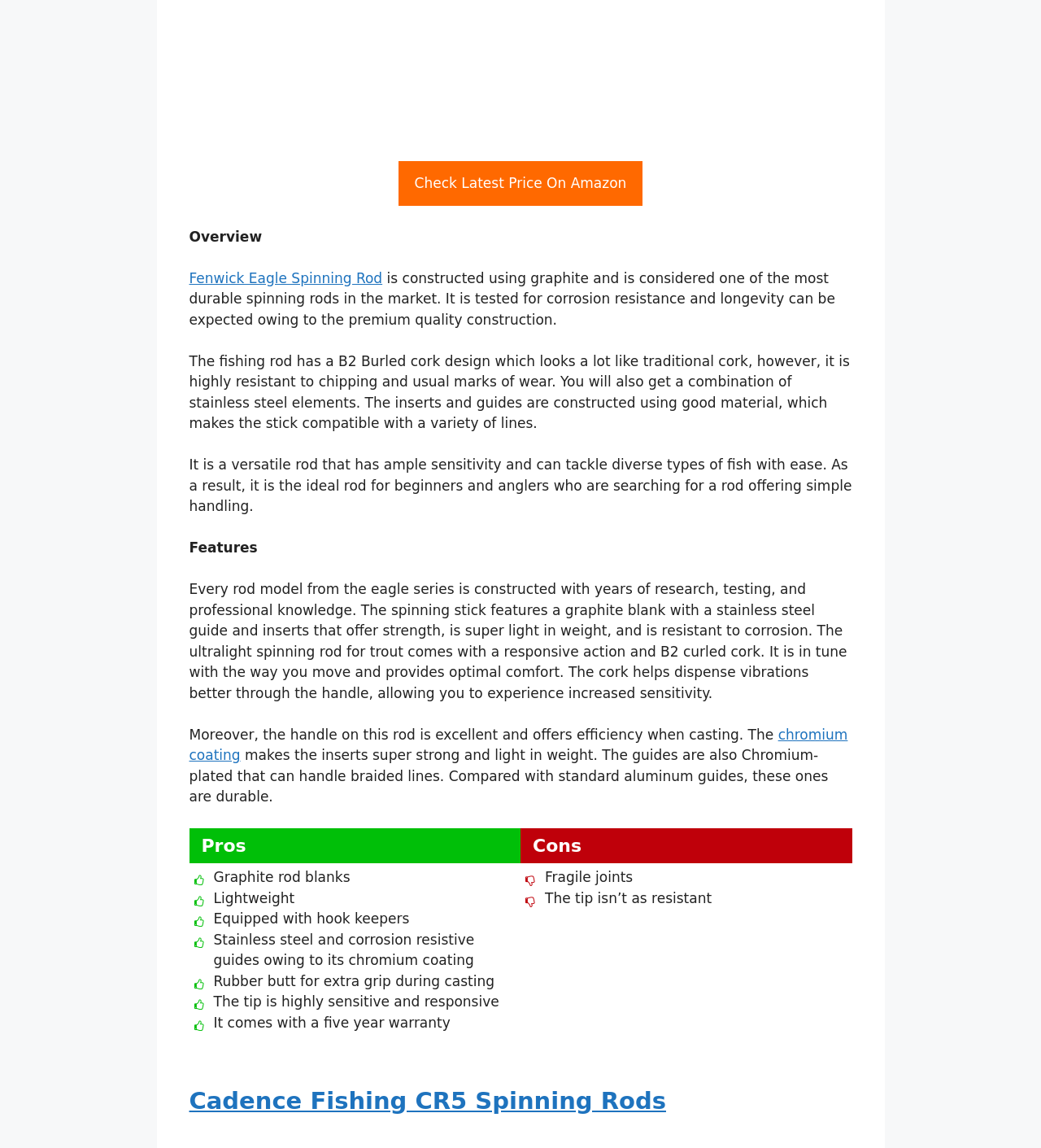What is the warranty period of the Fenwick Eagle Spinning Rod?
Can you give a detailed and elaborate answer to the question?

The warranty period of the Fenwick Eagle Spinning Rod is five years, as mentioned in the pros section of the webpage.